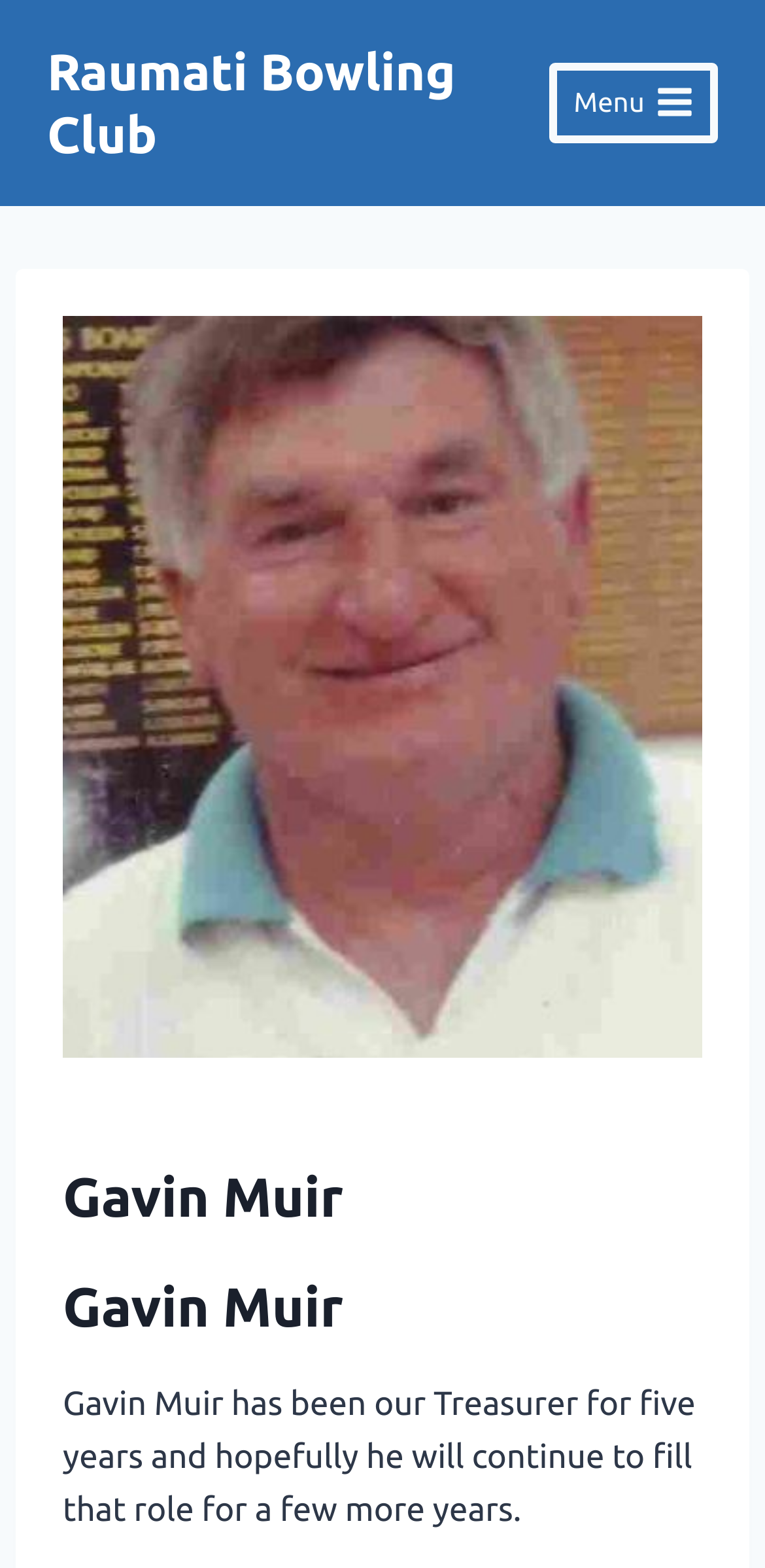Extract the bounding box coordinates for the described element: "Raumati Bowling Club". The coordinates should be represented as four float numbers between 0 and 1: [left, top, right, bottom].

[0.062, 0.027, 0.718, 0.105]